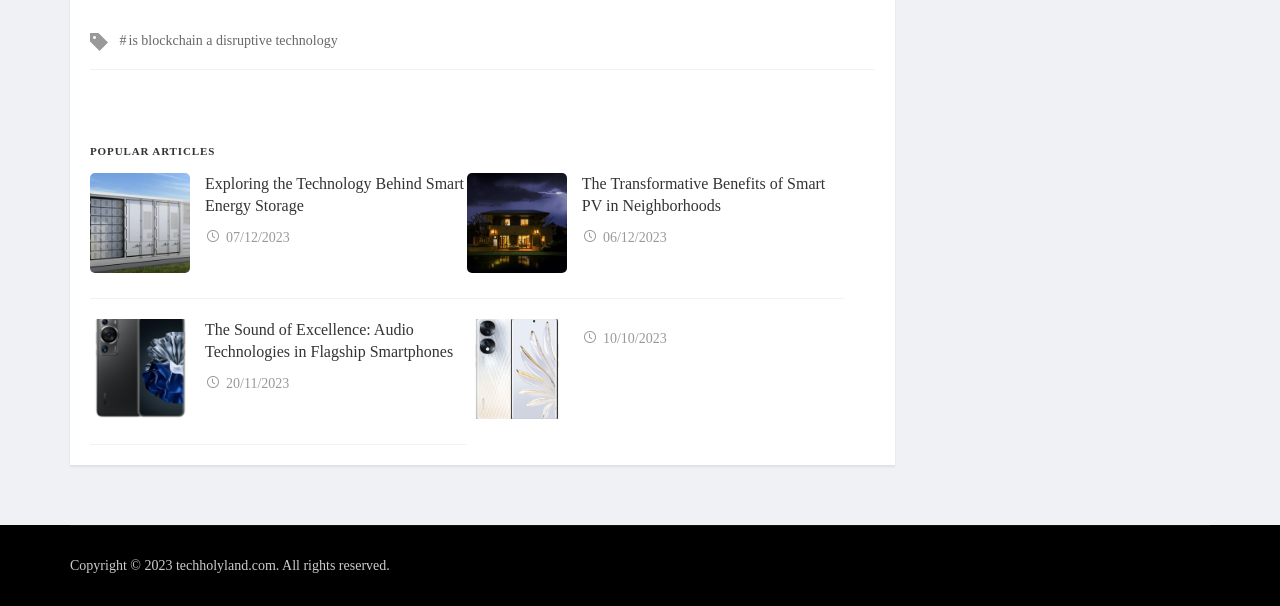Give a one-word or one-phrase response to the question: 
What is the copyright year mentioned in the footer?

2023